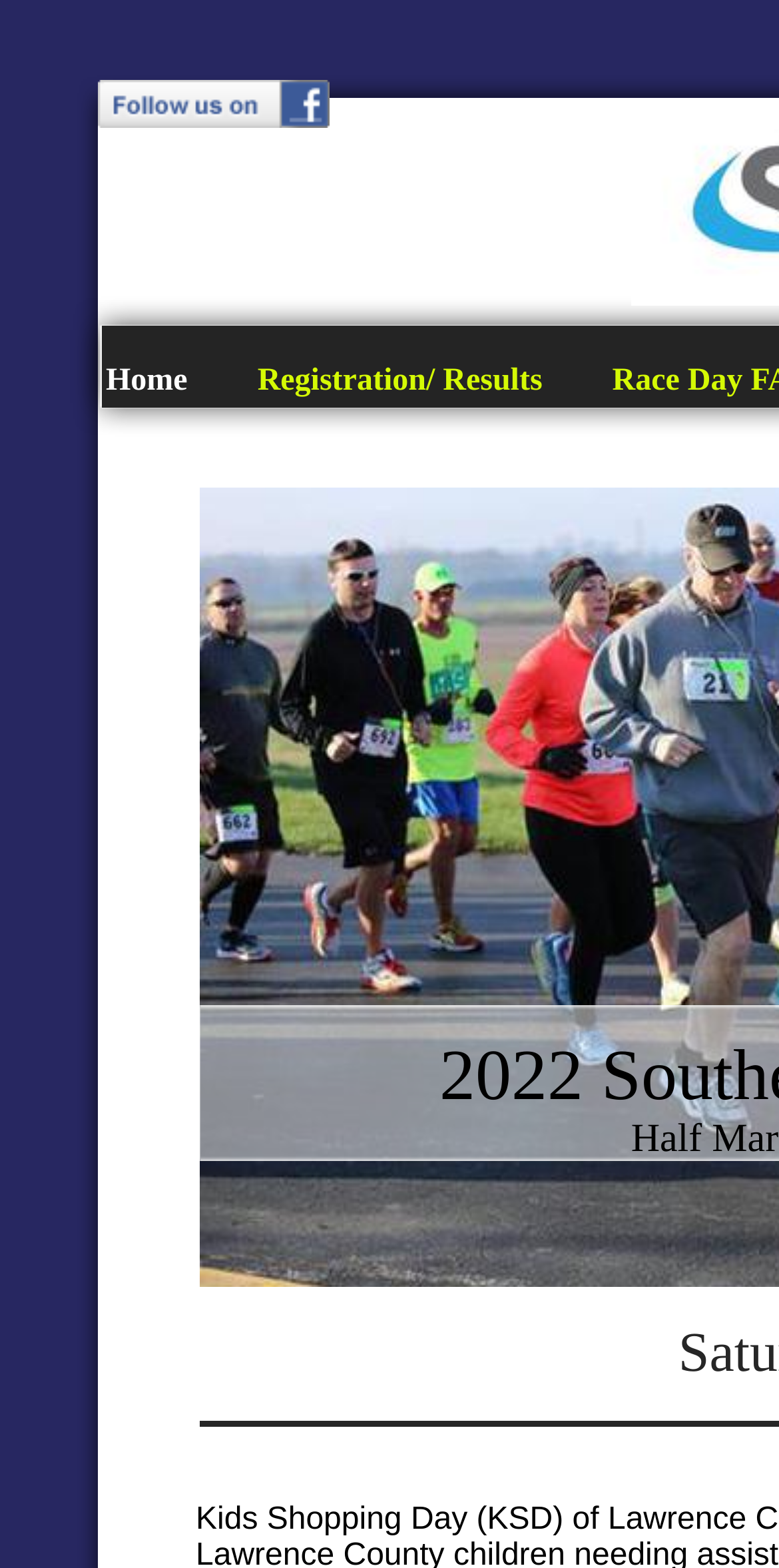Using the description: "Home", determine the UI element's bounding box coordinates. Ensure the coordinates are in the format of four float numbers between 0 and 1, i.e., [left, top, right, bottom].

[0.136, 0.249, 0.287, 0.25]